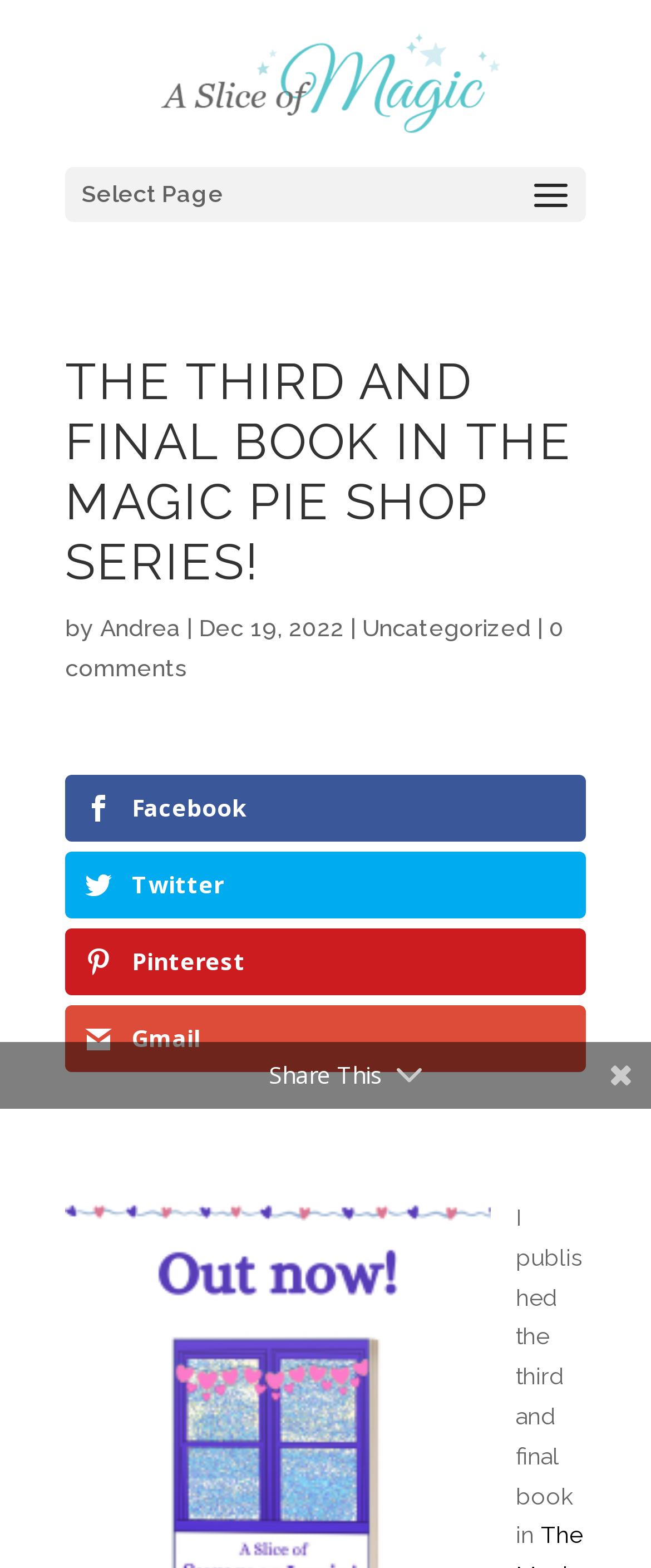Locate and extract the text of the main heading on the webpage.

THE THIRD AND FINAL BOOK IN THE MAGIC PIE SHOP SERIES!